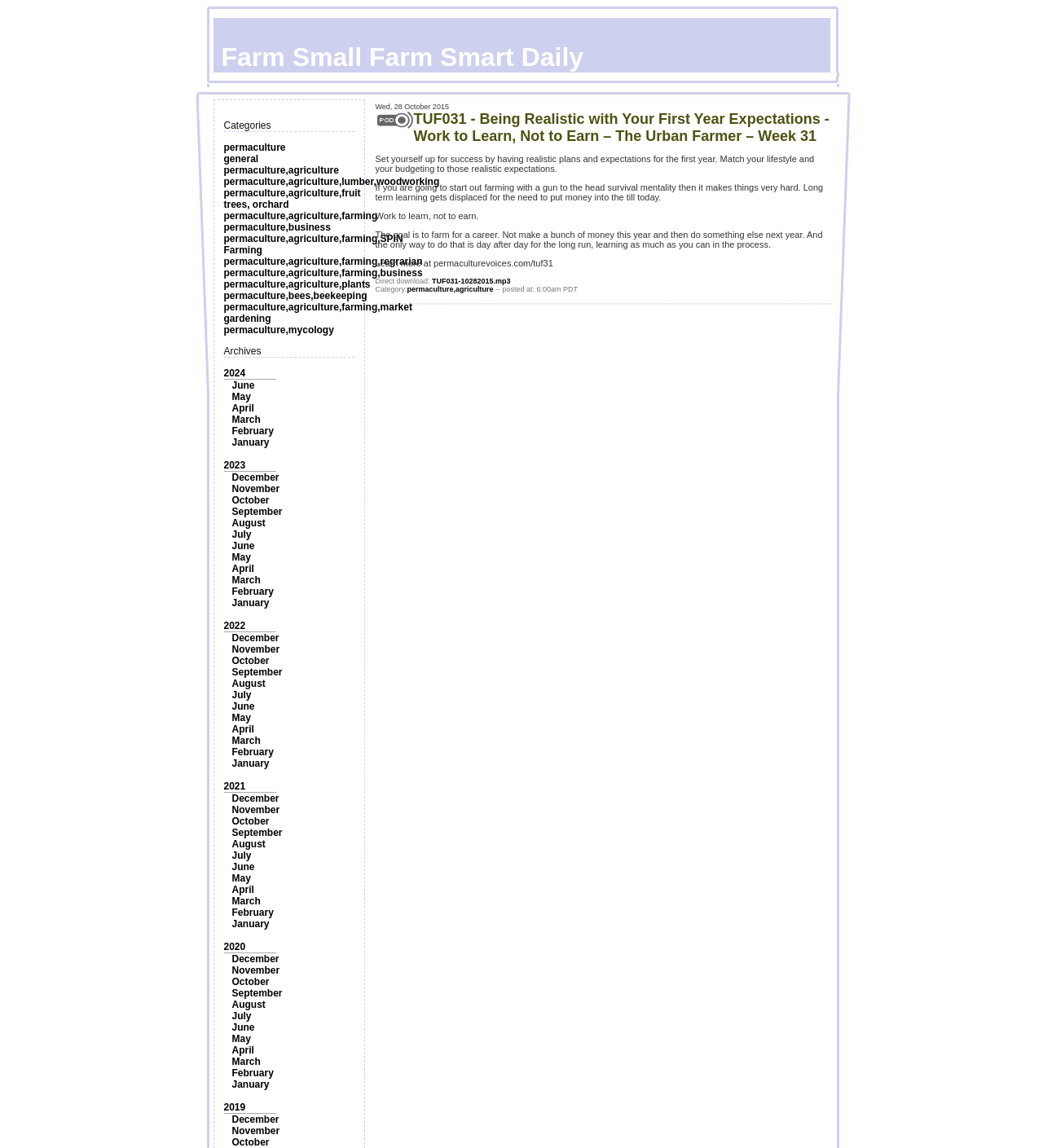Please respond to the question with a concise word or phrase:
What is the earliest year listed in the archives?

2019